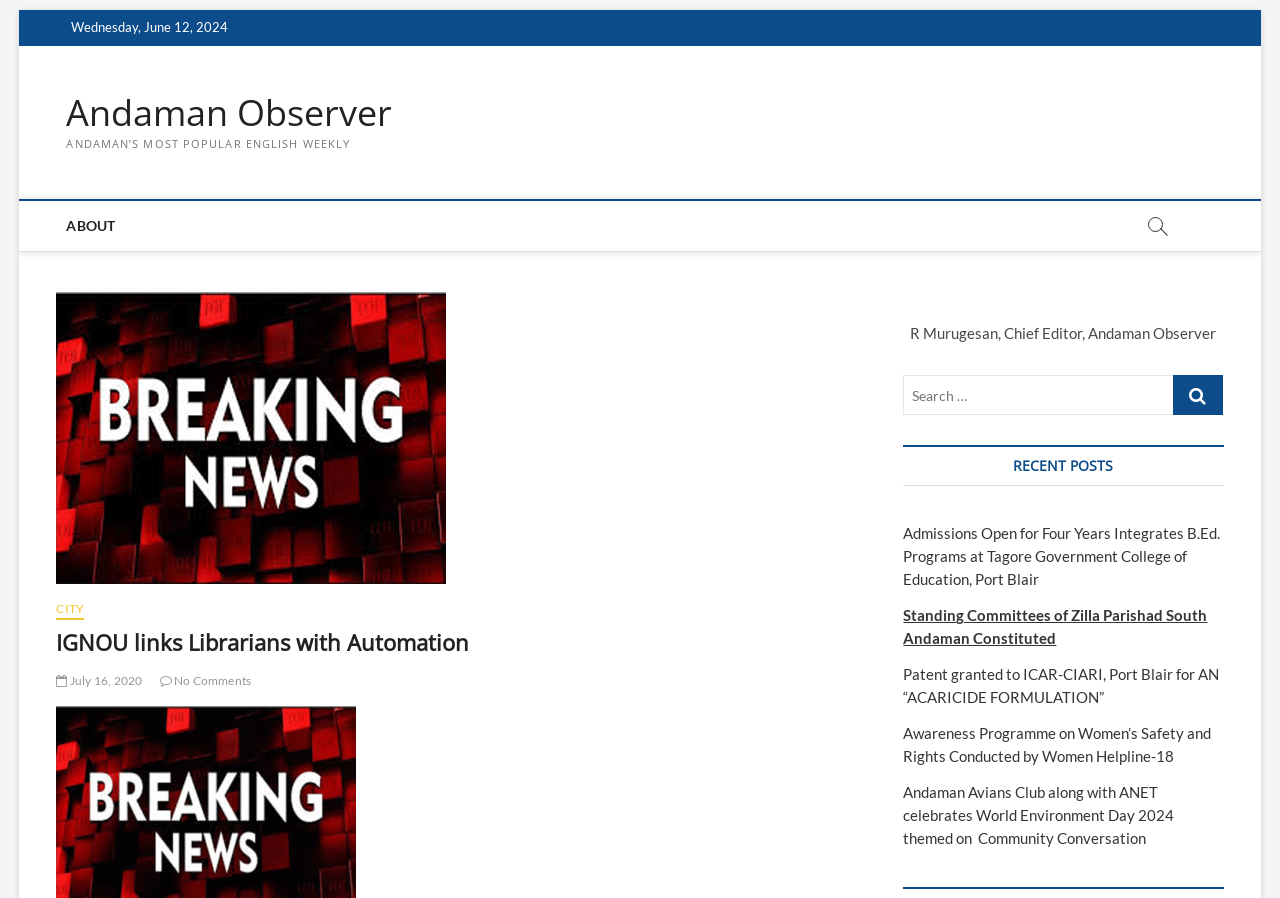Extract the primary heading text from the webpage.

IGNOU links Librarians with Automation